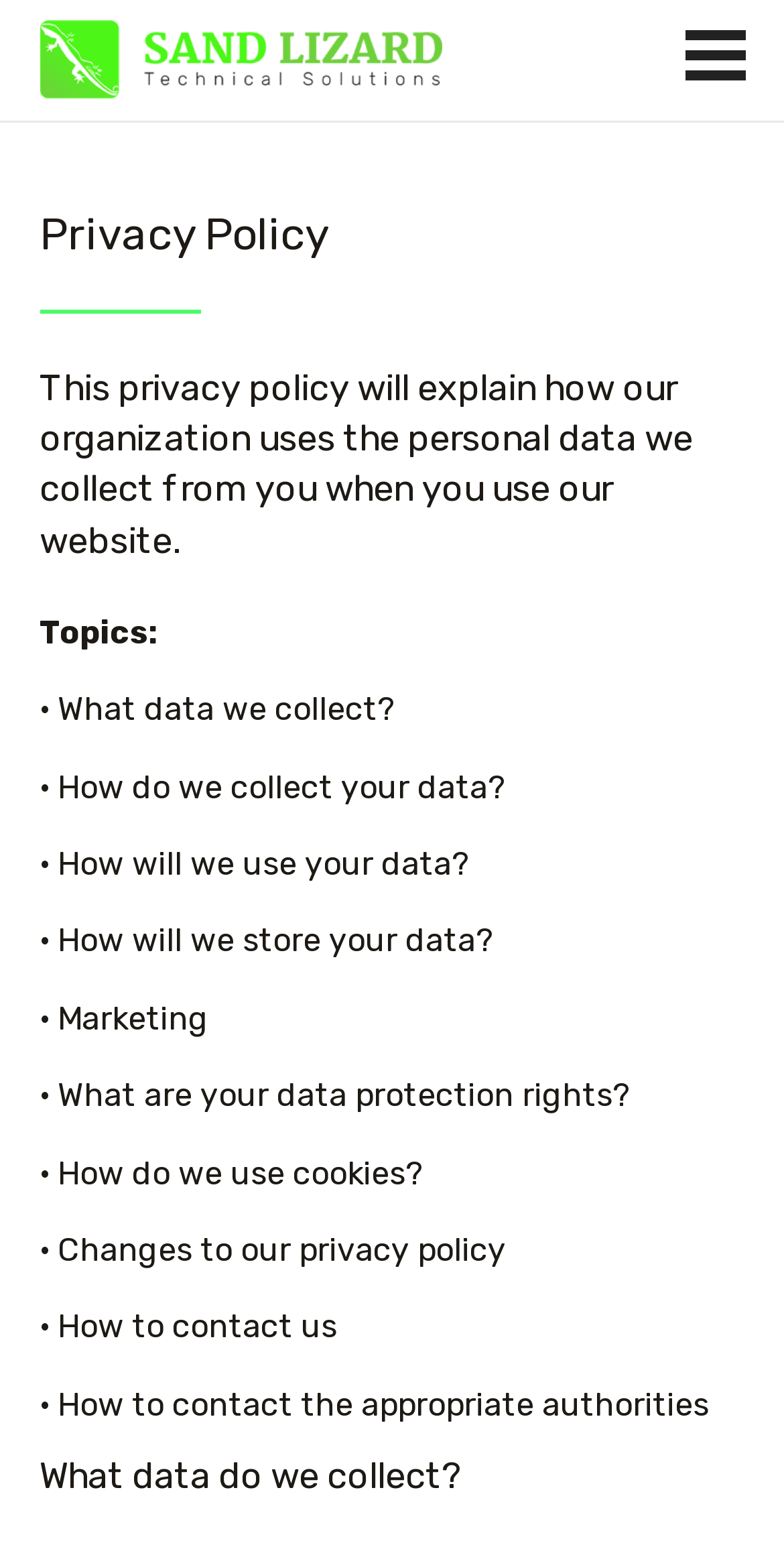Using details from the image, please answer the following question comprehensively:
Is there a section about marketing in this privacy policy?

By examining the static text elements, I can see that there is a section about marketing in this privacy policy, which is indicated by the static text element '· Marketing'.